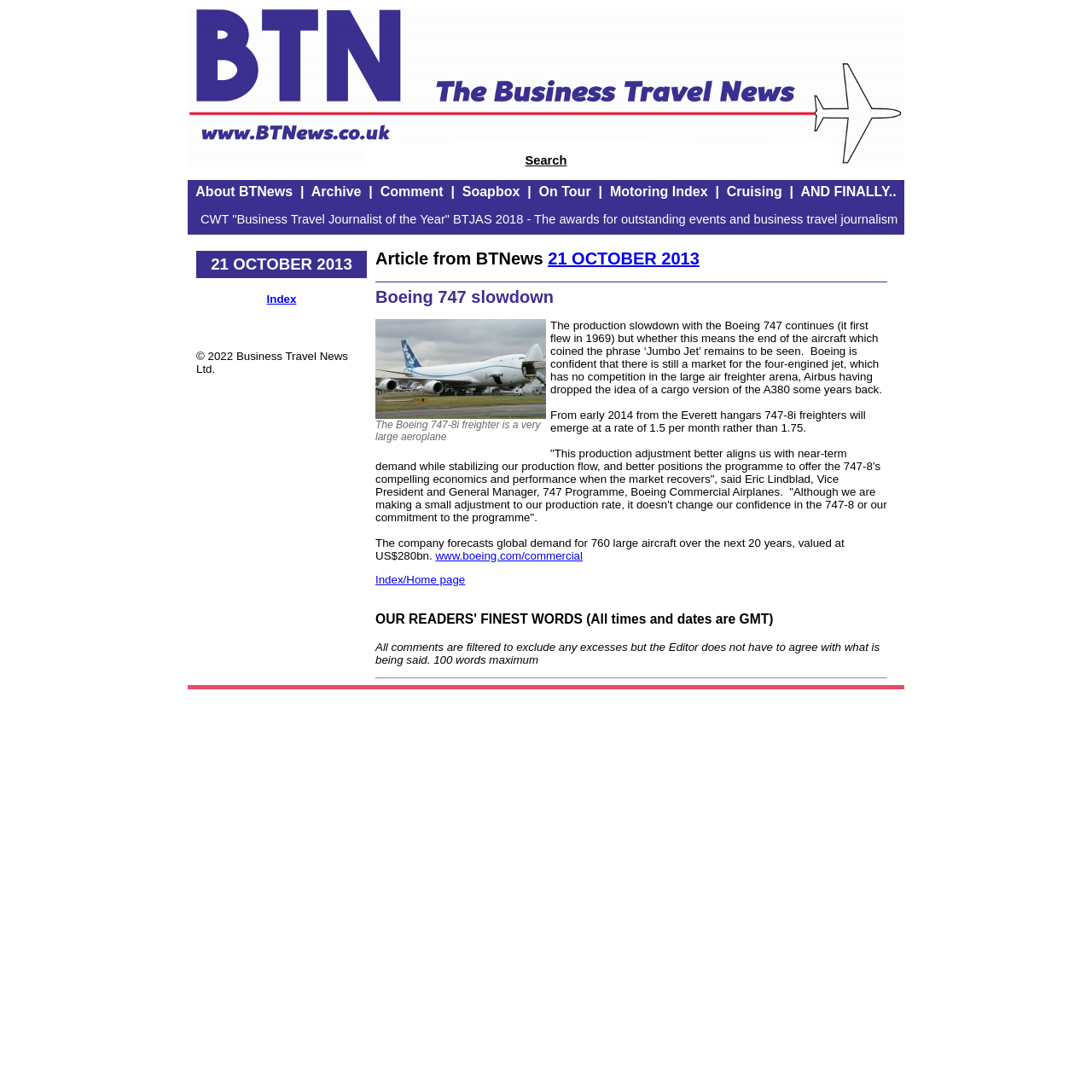Identify the bounding box coordinates for the UI element described as: "On Tour".

[0.493, 0.169, 0.541, 0.182]